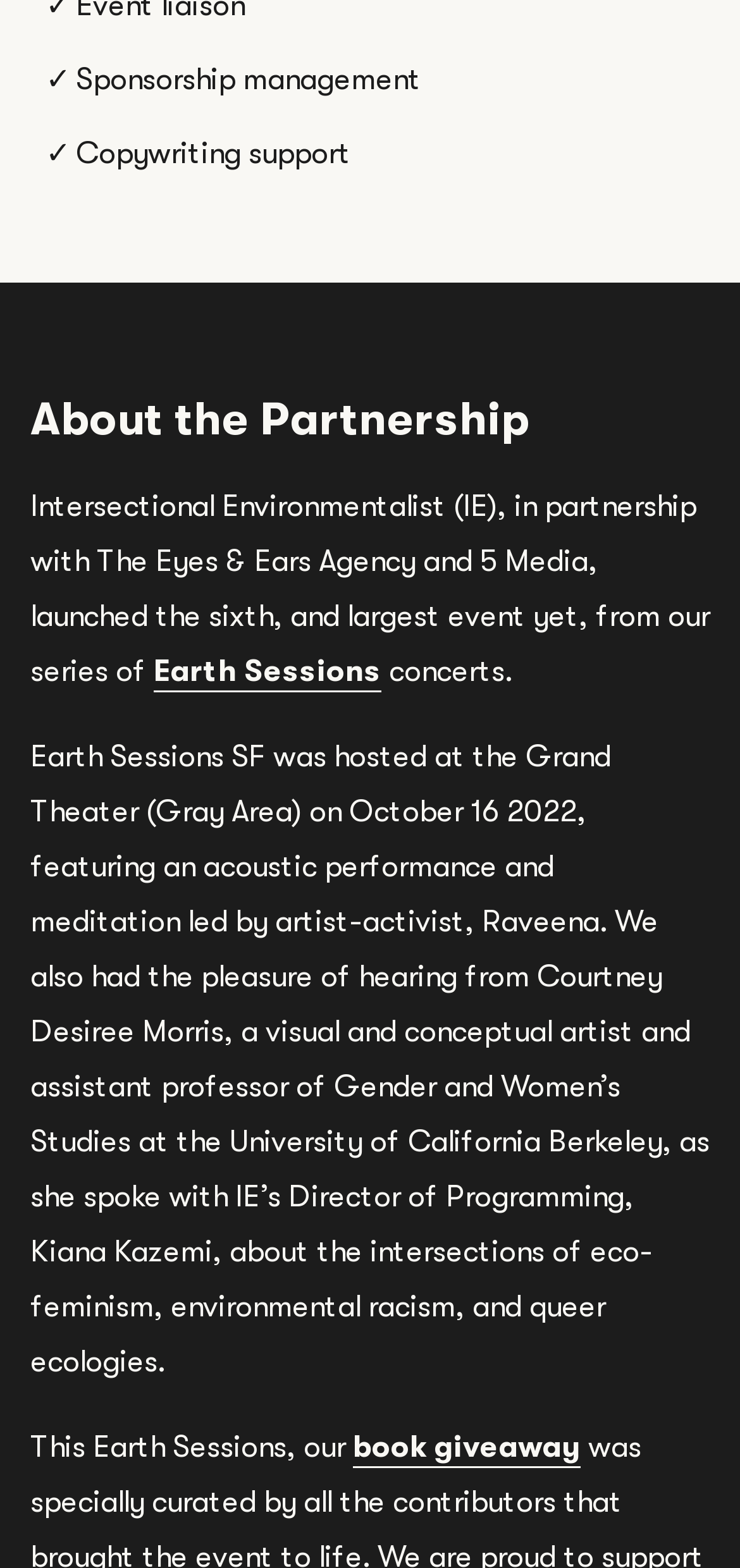What was the topic of discussion between Kiana Kazemi and Courtney Desiree Morris?
Refer to the image and answer the question using a single word or phrase.

eco-feminism, environmental racism, and queer ecologies